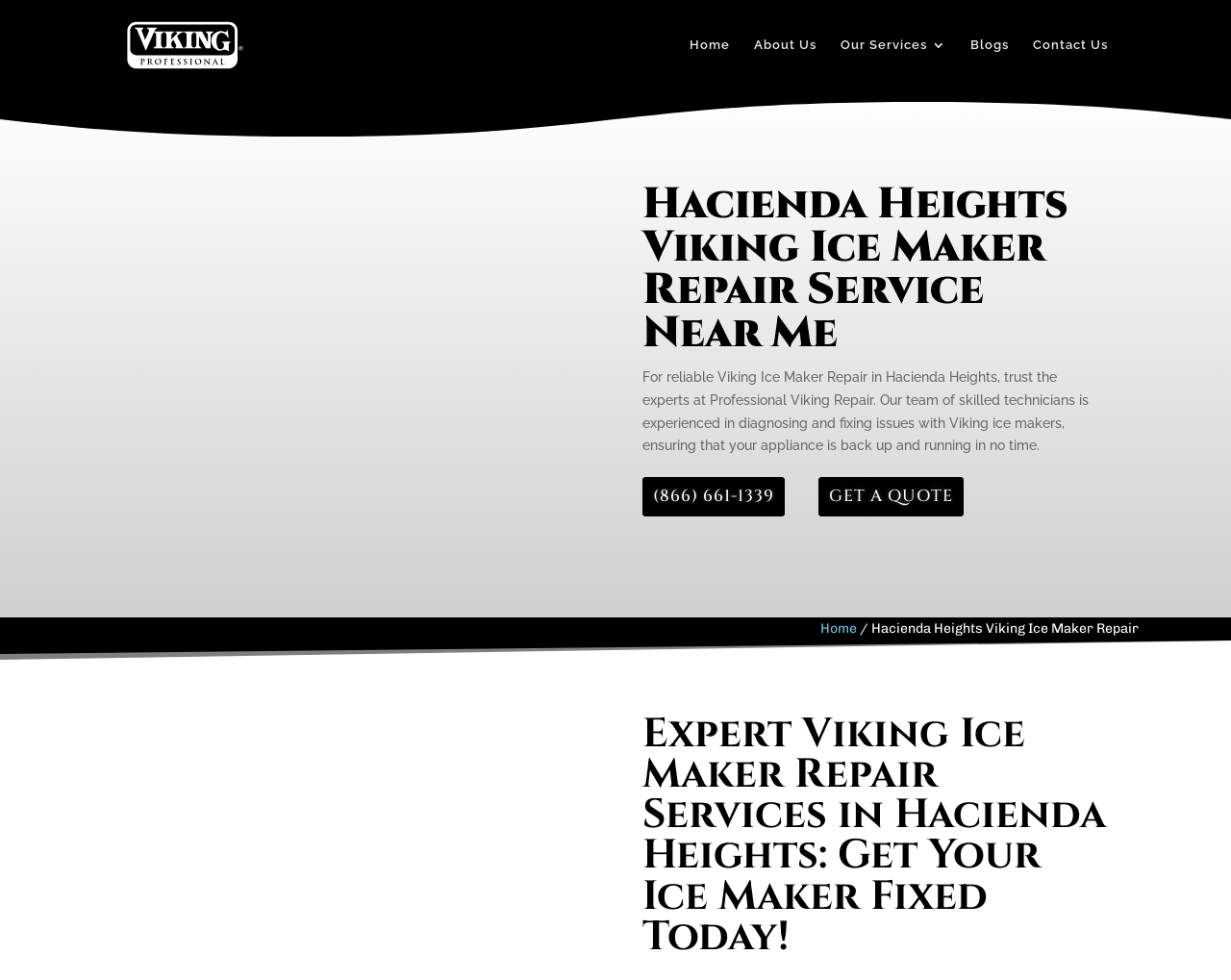What is the phone number to call for repair?
Give a detailed and exhaustive answer to the question.

The phone number can be found in the link '(866) 661-1339' on the webpage, which is likely a call-to-action for customers to contact the company for repair services.